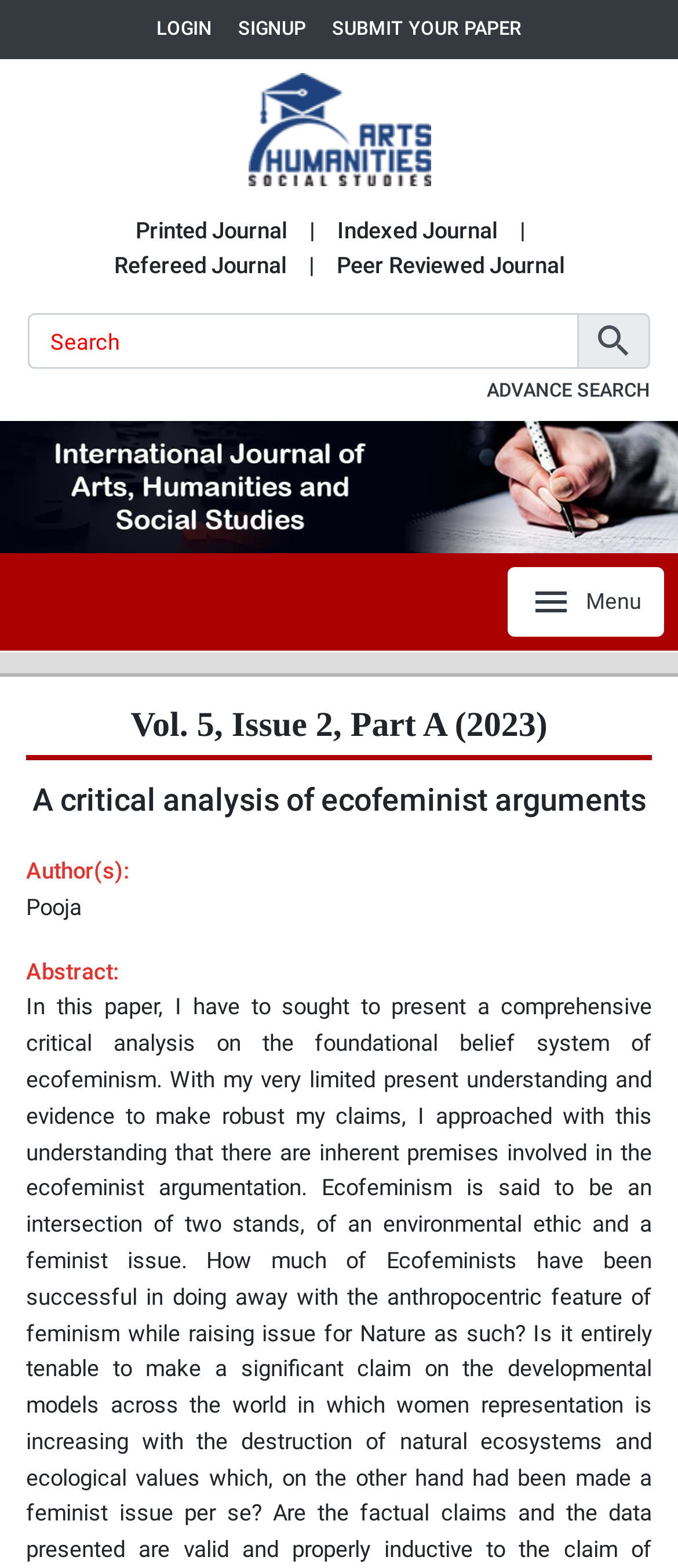Answer the question below using just one word or a short phrase: 
What is the journal's logo?

International Journal of Arts, Humanities and Social Studies Logo